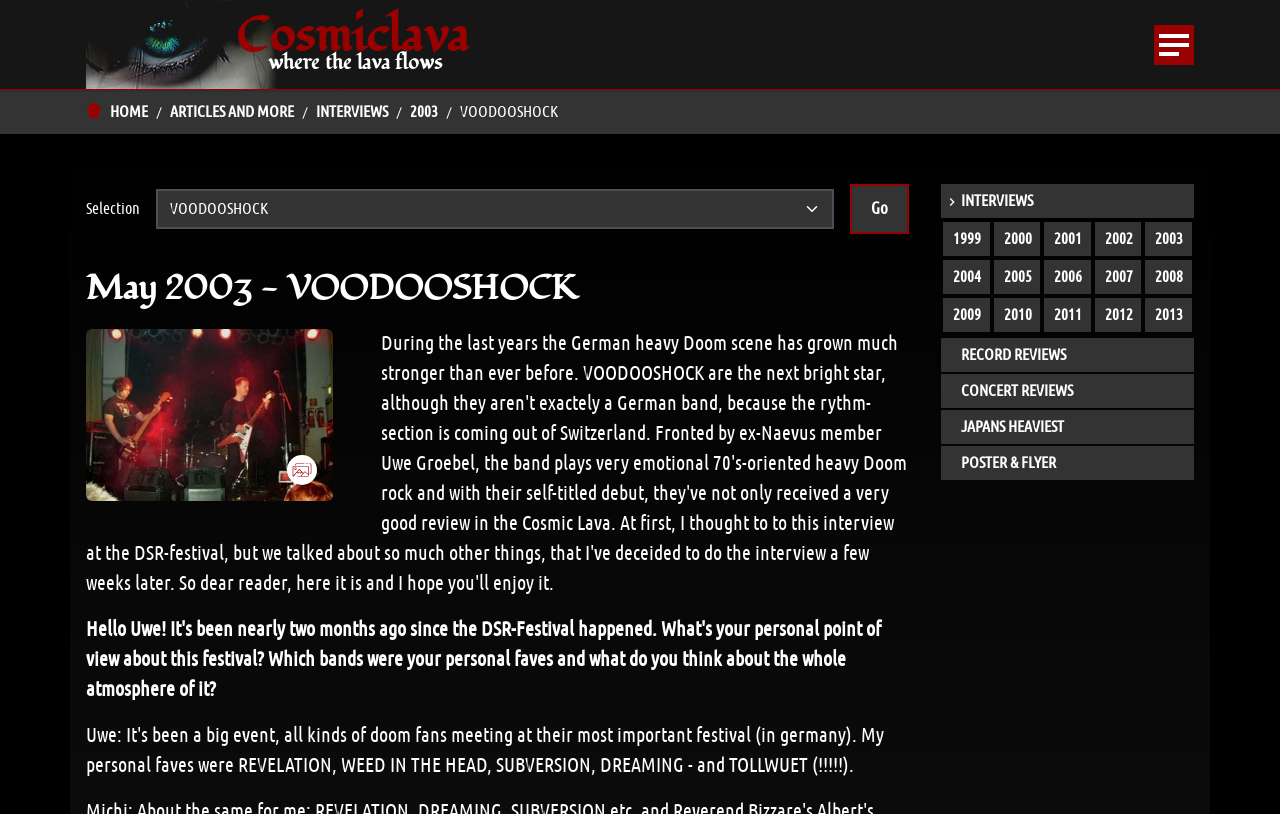Locate the bounding box coordinates of the element that needs to be clicked to carry out the instruction: "Go to homepage". The coordinates should be given as four float numbers ranging from 0 to 1, i.e., [left, top, right, bottom].

[0.184, 0.016, 0.366, 0.09]